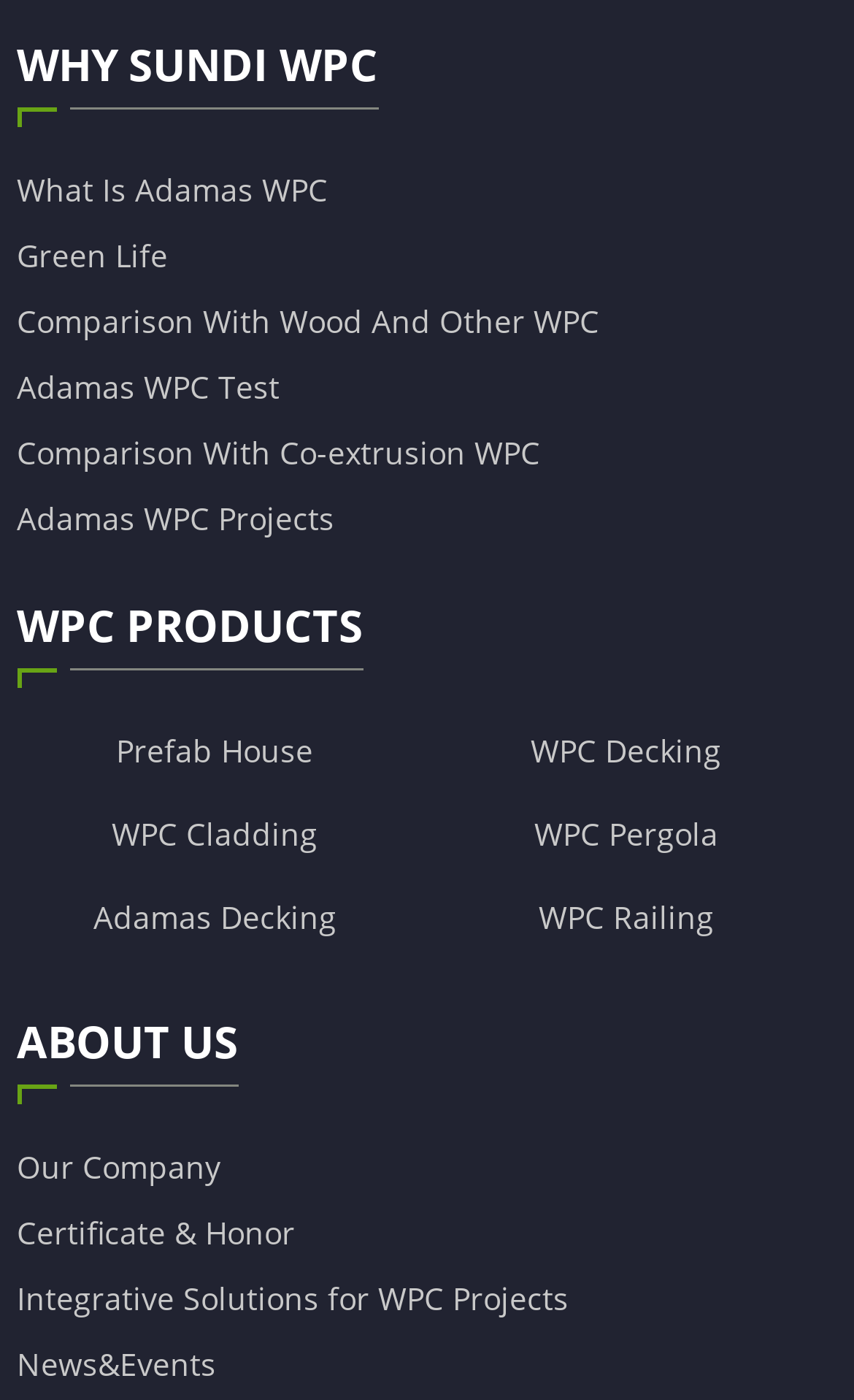Find the bounding box coordinates for the area you need to click to carry out the instruction: "View Adamas WPC projects". The coordinates should be four float numbers between 0 and 1, indicated as [left, top, right, bottom].

[0.02, 0.355, 0.392, 0.384]